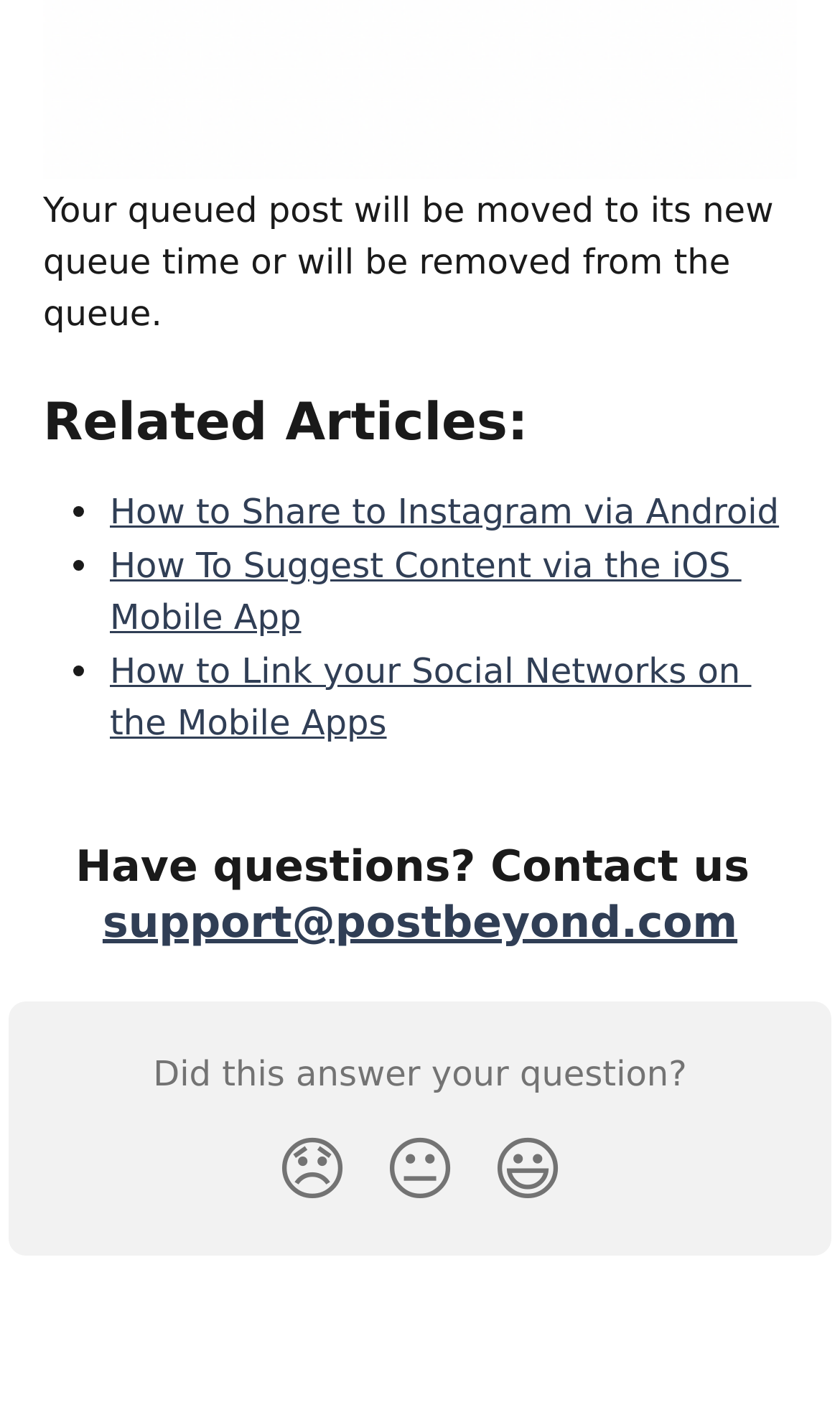Analyze the image and answer the question with as much detail as possible: 
What is the topic of the first related article?

I read the text of the first link under the 'Related Articles:' heading, which indicates that the topic of the first related article is 'How to Share to Instagram via Android'.